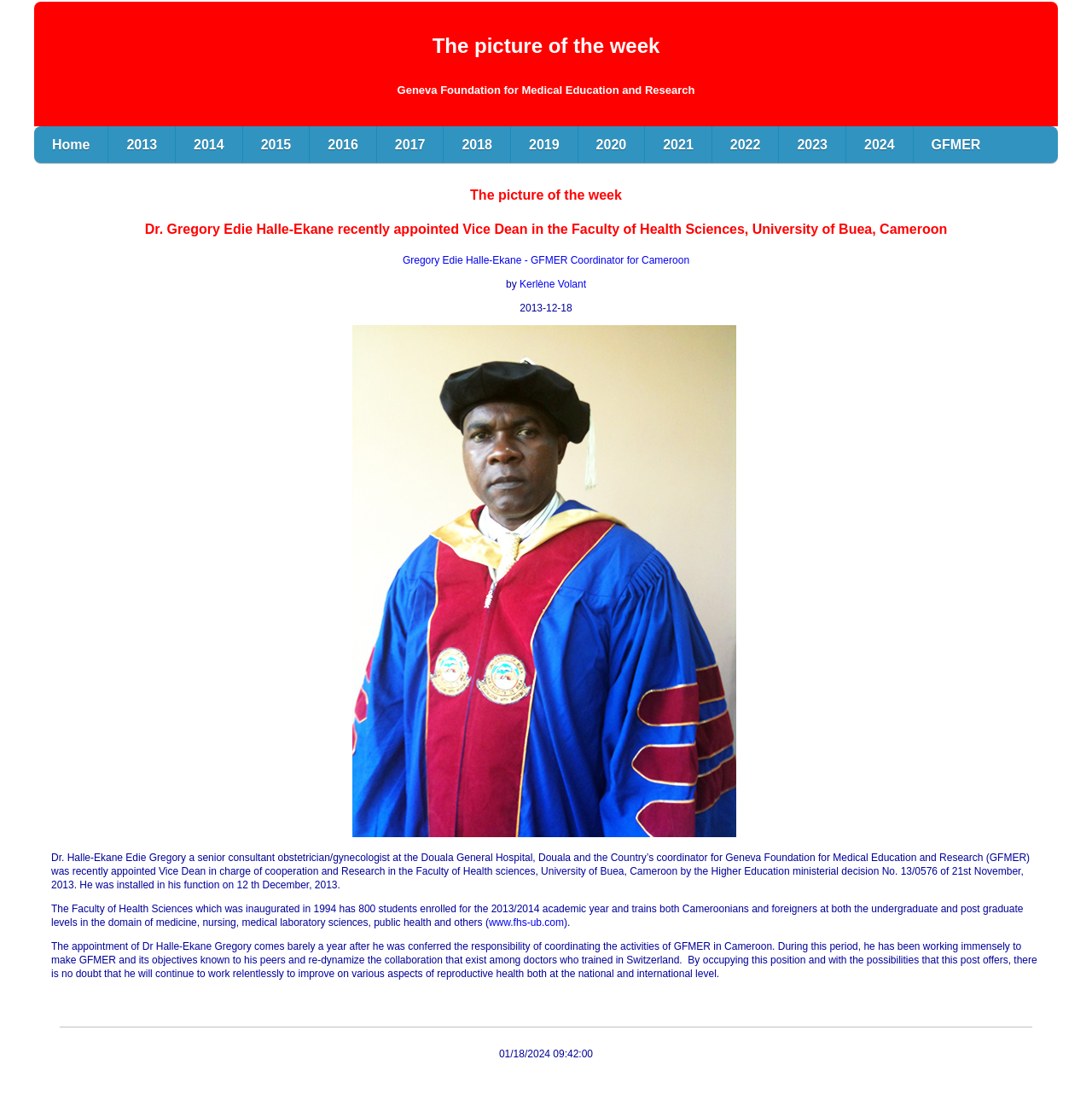Summarize the webpage in an elaborate manner.

The webpage is about Dr. Gregory Edie Halle-Ekane's recent appointment as Vice Dean in the Faculty of Health Sciences, University of Buea, Cameroon. At the top of the page, there is a header with the title "Geneva Foundation for Medical Education and Research" and a row of links to different years from 2013 to 2024, as well as a link to "GFMER" and "Home".

Below the header, there is a section with the title "The picture of the week" and a brief description of Dr. Halle-Ekane's appointment. A link to his profile as the GFMER Coordinator for Cameroon is provided, along with the name of the photographer, Kerlène Volant, and the date the picture was taken, December 18, 2013.

The main content of the page is an image of Dr. Halle-Ekane, which takes up most of the page. Below the image, there is a detailed description of Dr. Halle-Ekane's appointment, including his background as a senior consultant obstetrician/gynecologist and his role as Country Coordinator for GFMER. The text also mentions the Faculty of Health Sciences, University of Buea, and its programs.

At the bottom of the page, there is a link to the Faculty of Health Sciences' website and a brief description of the faculty's programs. Finally, there is a paragraph about Dr. Halle-Ekane's work with GFMER and his goals for improving reproductive health, followed by a timestamp of January 18, 2024, 09:42:00.